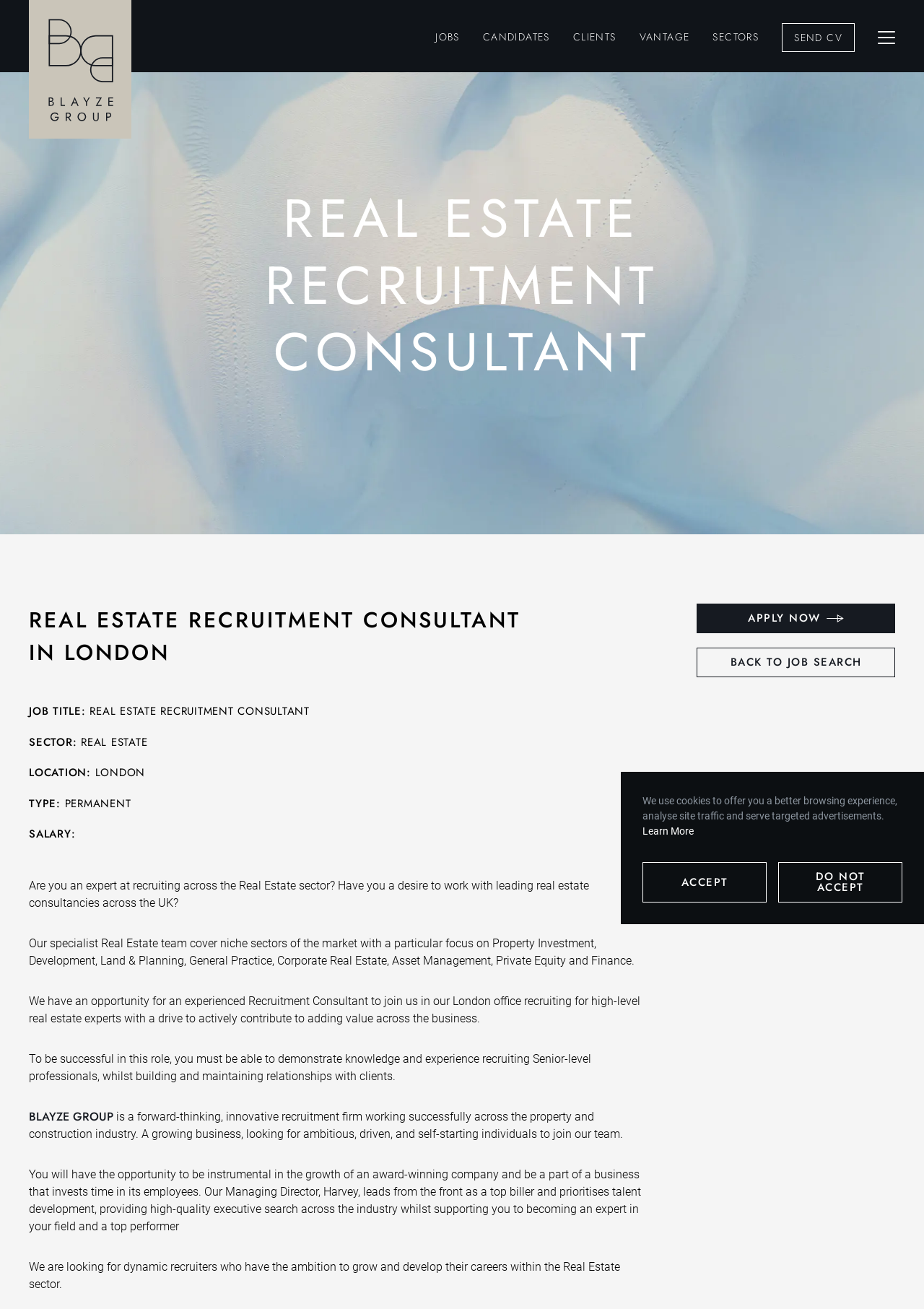Locate the bounding box of the UI element with the following description: "+ 13 467 080 123".

[0.656, 0.247, 0.773, 0.259]